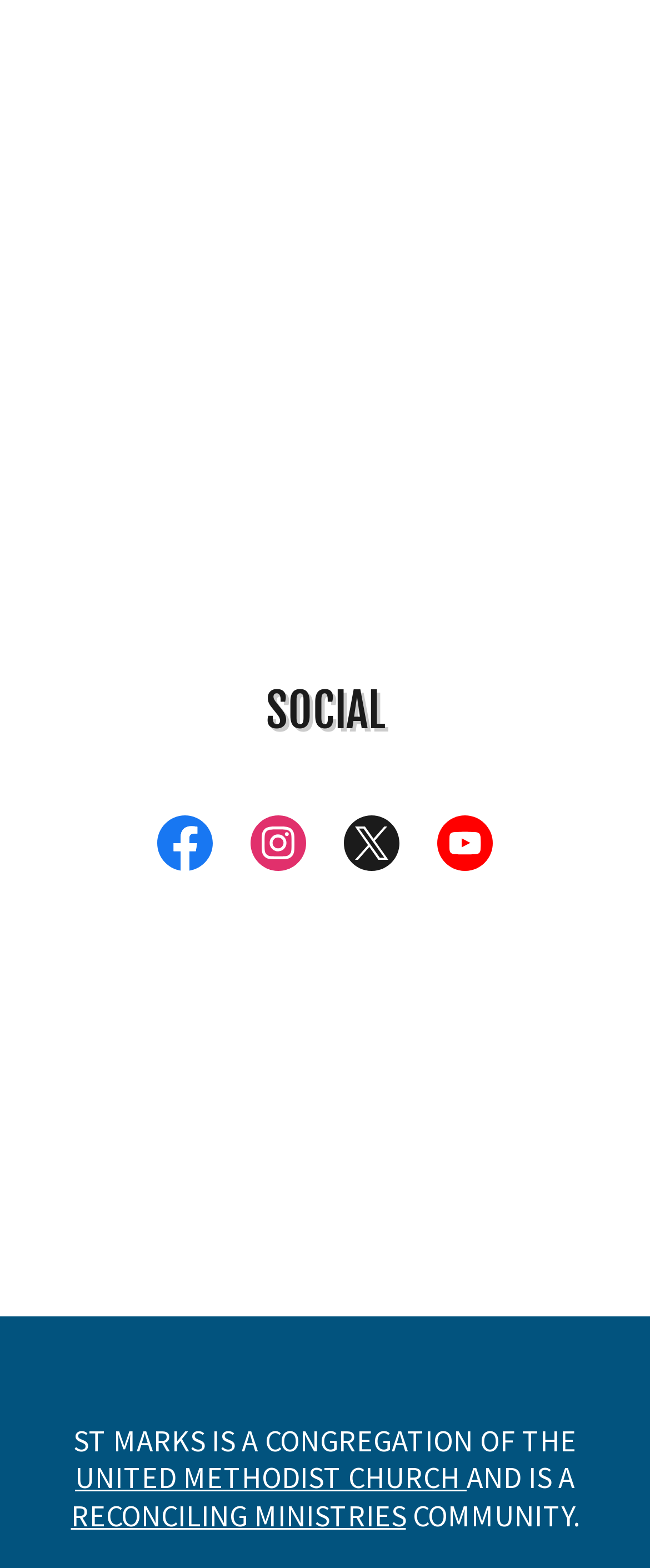How many social media links are there?
Use the image to give a comprehensive and detailed response to the question.

I counted the number of social media links by looking at the links with the text 'Facebook Social Link', 'Instagram Social Link', 'Twitter Social Link', and 'YouTube Social Link'. Each of these links has a corresponding image, and they are all located near the top of the page.